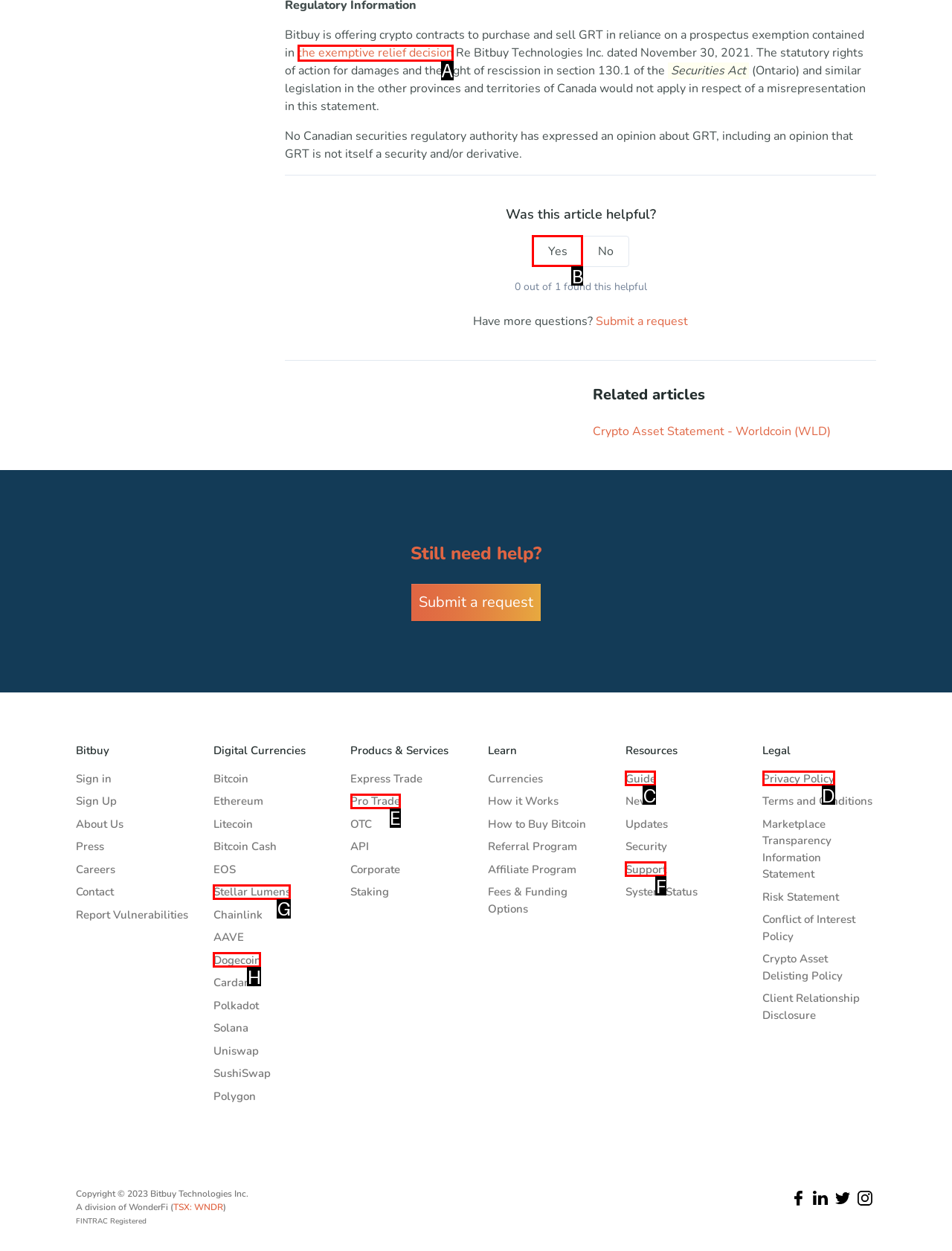Which UI element corresponds to this description: US Madness
Reply with the letter of the correct option.

None